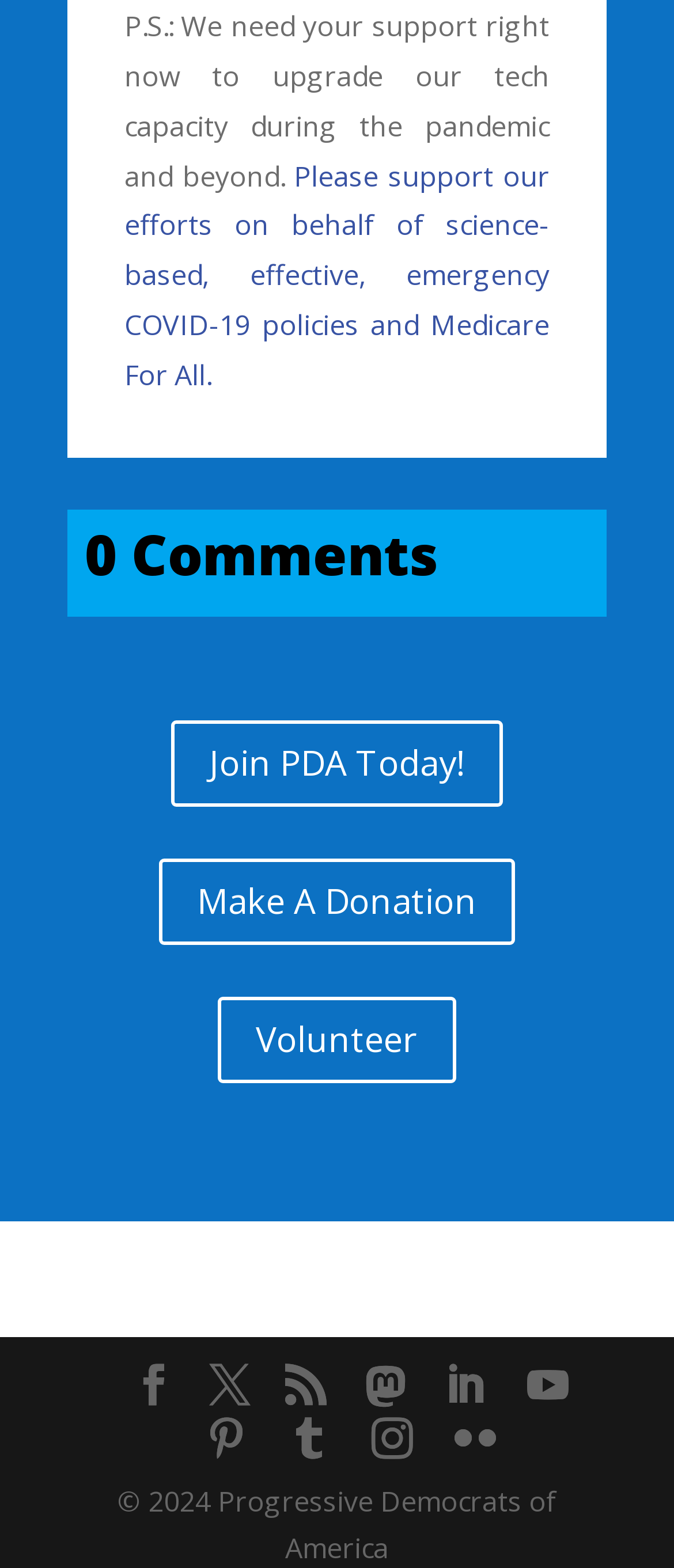Identify the bounding box coordinates for the element you need to click to achieve the following task: "Support the efforts for science-based COVID-19 policies and Medicare For All". The coordinates must be four float values ranging from 0 to 1, formatted as [left, top, right, bottom].

[0.185, 0.1, 0.815, 0.251]